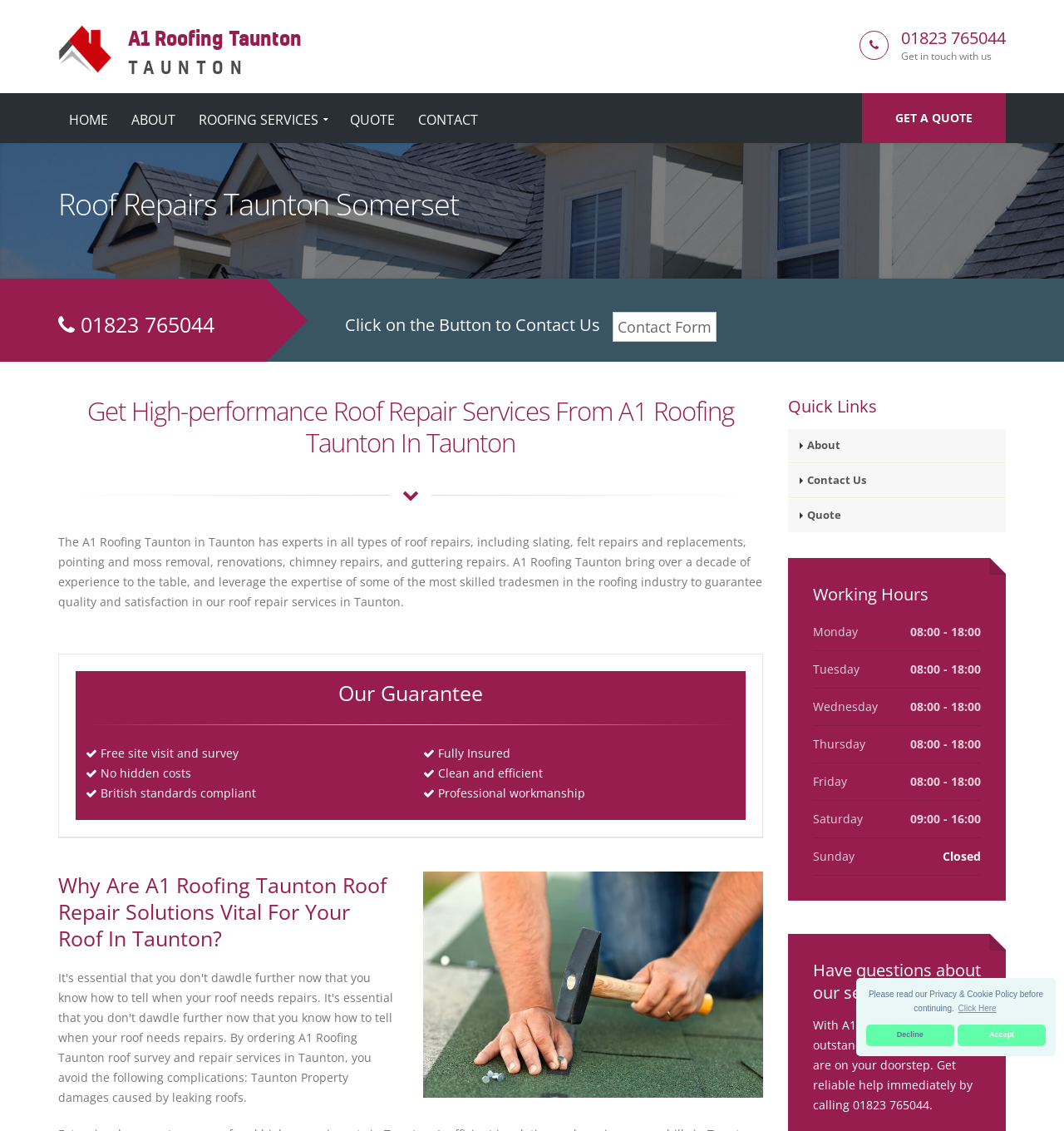Please locate the bounding box coordinates of the element that needs to be clicked to achieve the following instruction: "Visit the HOME page". The coordinates should be four float numbers between 0 and 1, i.e., [left, top, right, bottom].

[0.055, 0.091, 0.112, 0.121]